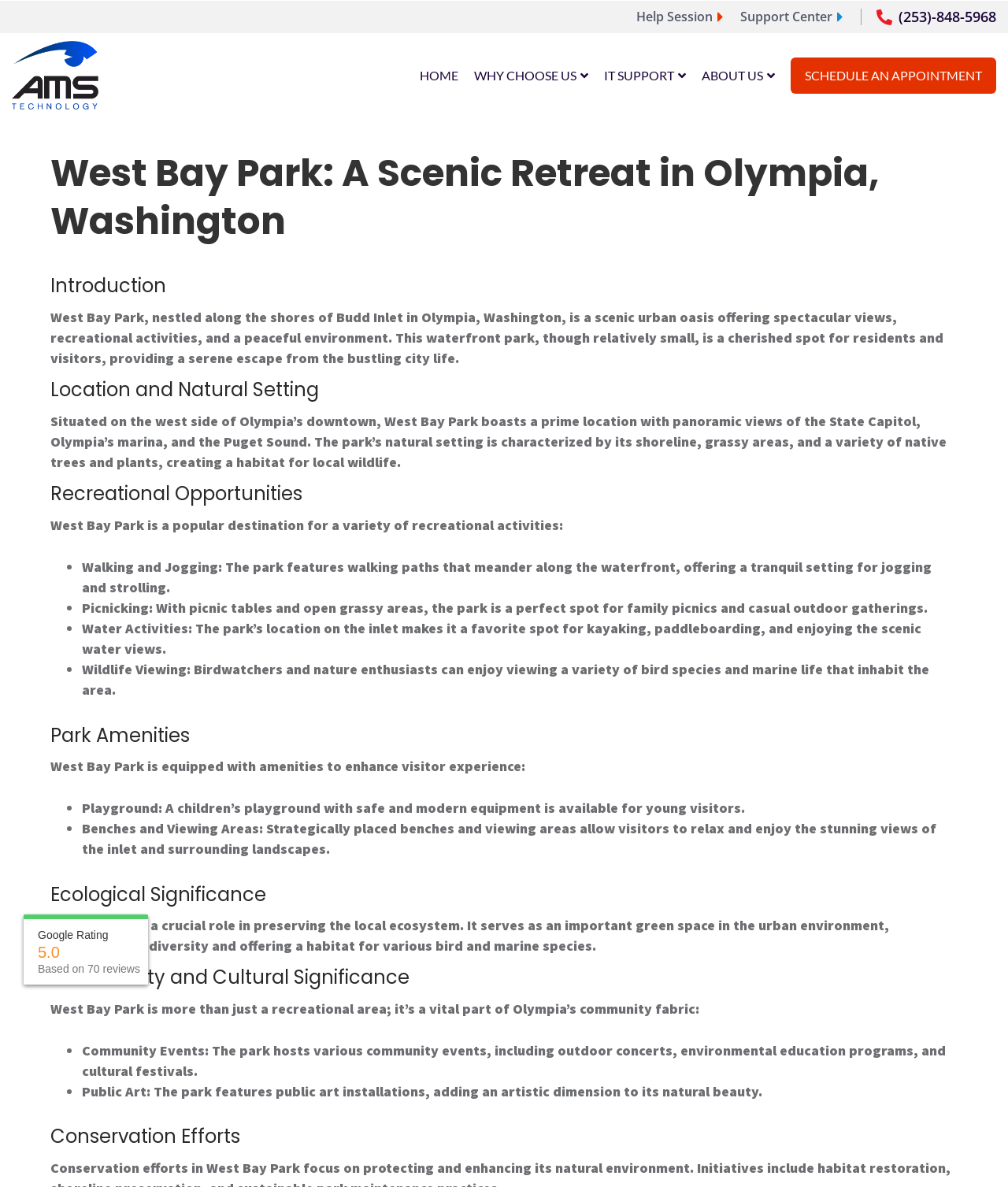Provide a thorough description of this webpage.

This webpage is about West Bay Park, a scenic urban oasis in Olympia, Washington. At the top of the page, there is an AMS Technology logo on the left, and a navigation menu on the right with links to "HOME", "WHY CHOOSE US", "IT SUPPORT", "ABOUT US", and "SCHEDULE AN APPOINTMENT". Below the navigation menu, there is a heading "West Bay Park: A Scenic Retreat in Olympia, Washington" followed by a brief introduction to the park.

The introduction is divided into several sections, including "Location and Natural Setting", "Recreational Opportunities", "Park Amenities", "Ecological Significance", "Community and Cultural Significance", and "Conservation Efforts". Each section has a heading and a brief description of the park's features and importance.

In the "Location and Natural Setting" section, there is a description of the park's prime location with panoramic views of the State Capitol, Olympia's marina, and the Puget Sound. The "Recreational Opportunities" section lists various activities that can be enjoyed in the park, including walking, jogging, picnicking, water activities, and wildlife viewing. The "Park Amenities" section mentions the availability of a playground, benches, and viewing areas.

The "Ecological Significance" section highlights the park's role in preserving the local ecosystem, while the "Community and Cultural Significance" section emphasizes the park's importance as a community hub, hosting various events and featuring public art installations. Finally, the "Conservation Efforts" section is a brief overview of the park's conservation initiatives.

On the top-right corner of the page, there is a Google rating of 5.0 based on 70 reviews, along with links to a help session, support center, and a phone number.